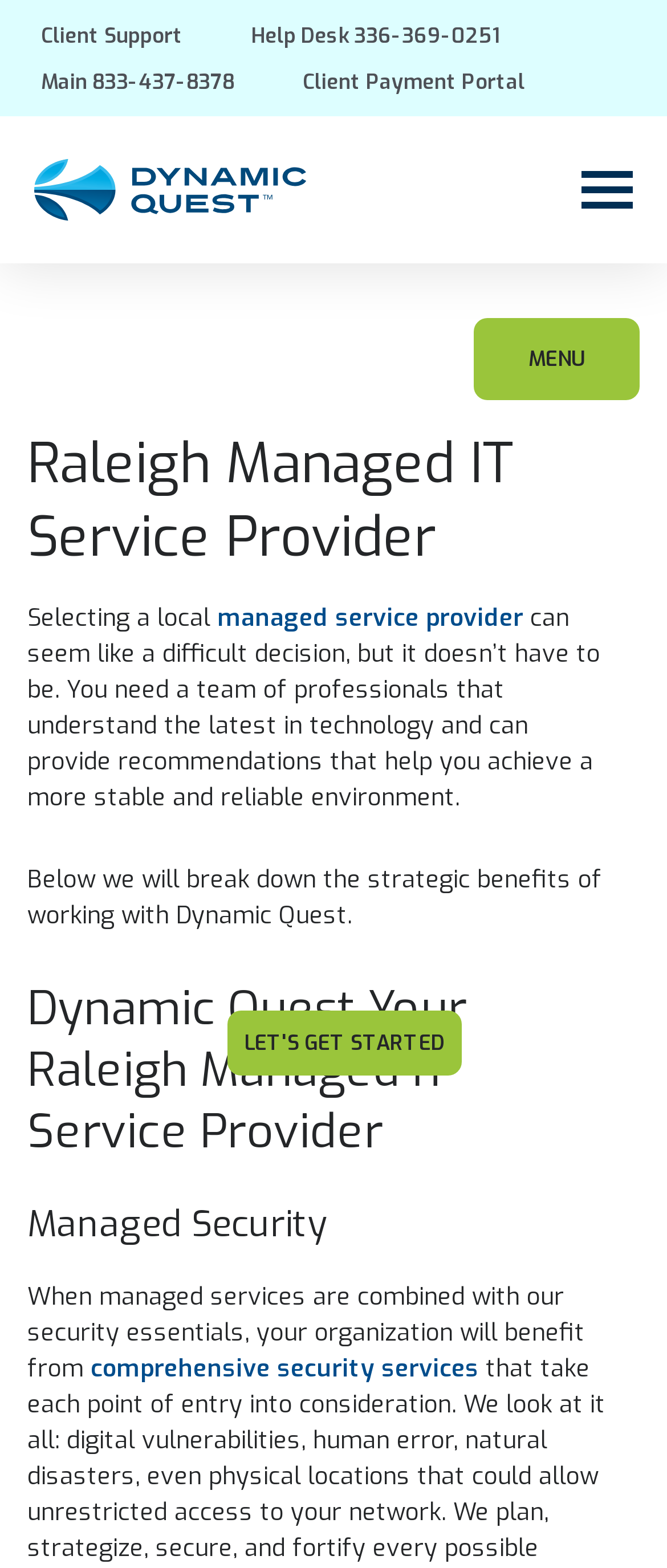Please identify the bounding box coordinates of the element on the webpage that should be clicked to follow this instruction: "Learn about the root of the problem". The bounding box coordinates should be given as four float numbers between 0 and 1, formatted as [left, top, right, bottom].

None